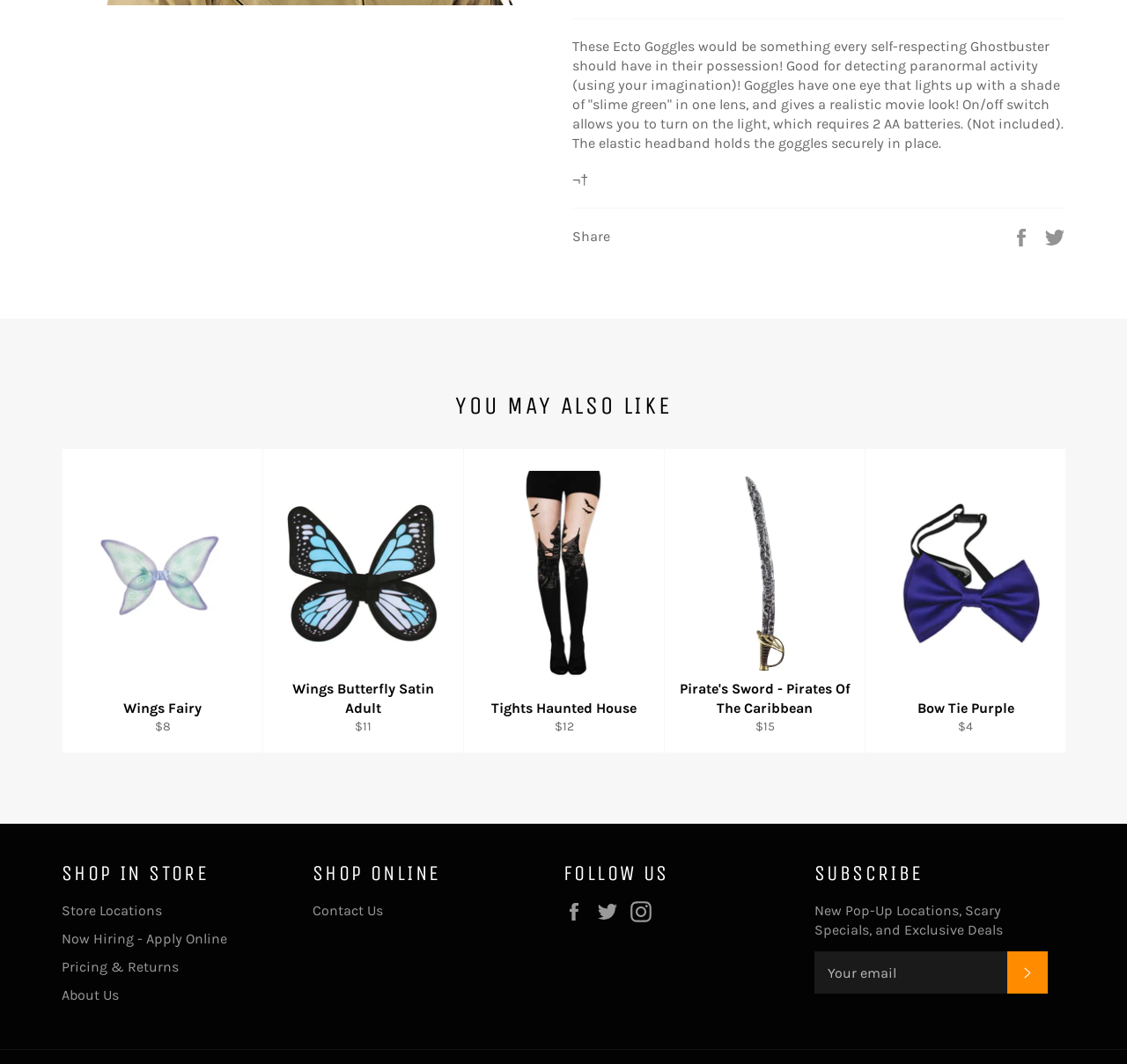Given the element description About our ads, predict the bounding box coordinates for the UI element in the webpage screenshot. The format should be (top-left x, top-left y, bottom-right x, bottom-right y), and the values should be between 0 and 1.

None